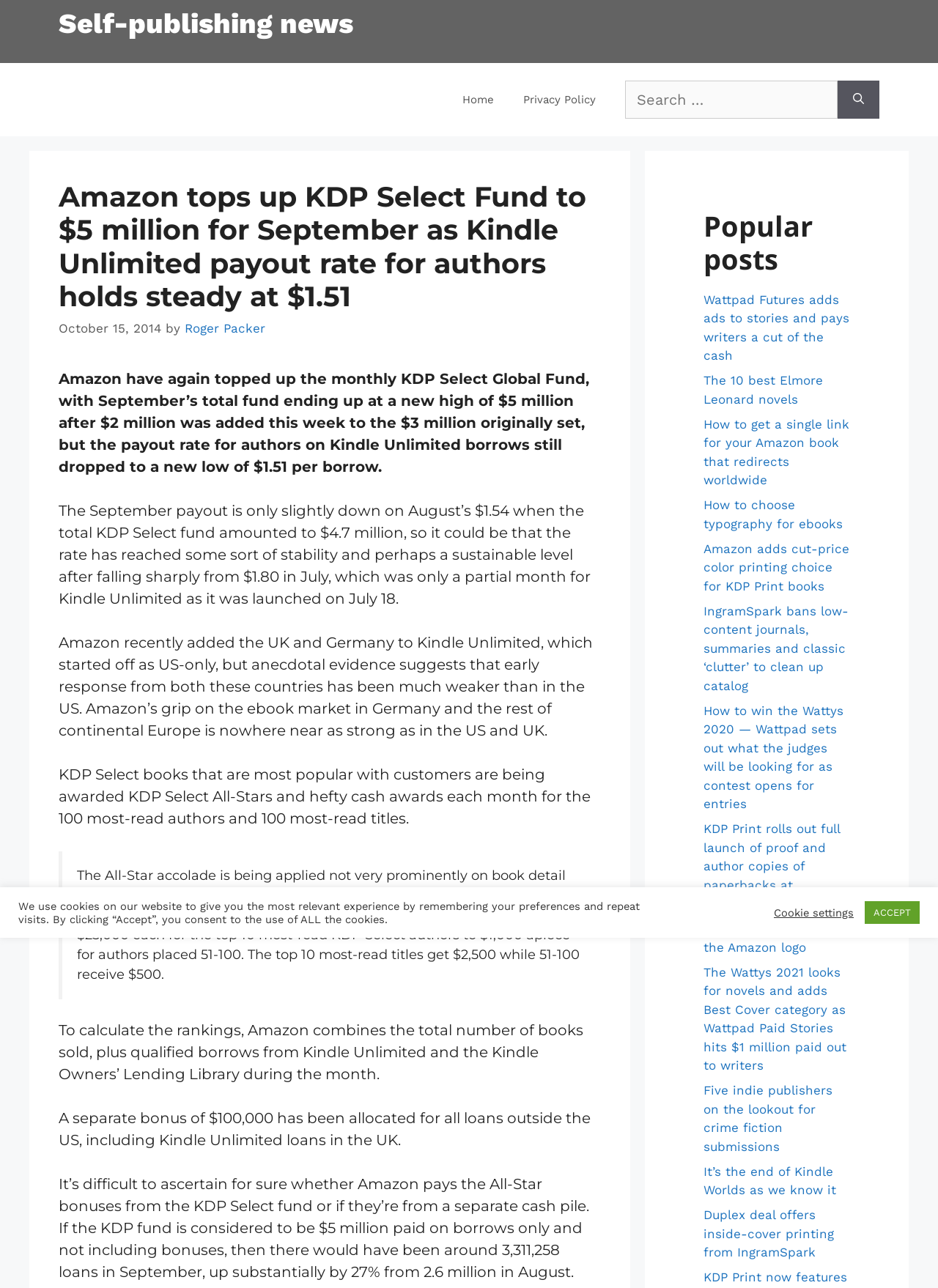What is the purpose of the KDP Select All-Stars?
Using the image as a reference, answer the question with a short word or phrase.

To award cash bonuses to popular authors